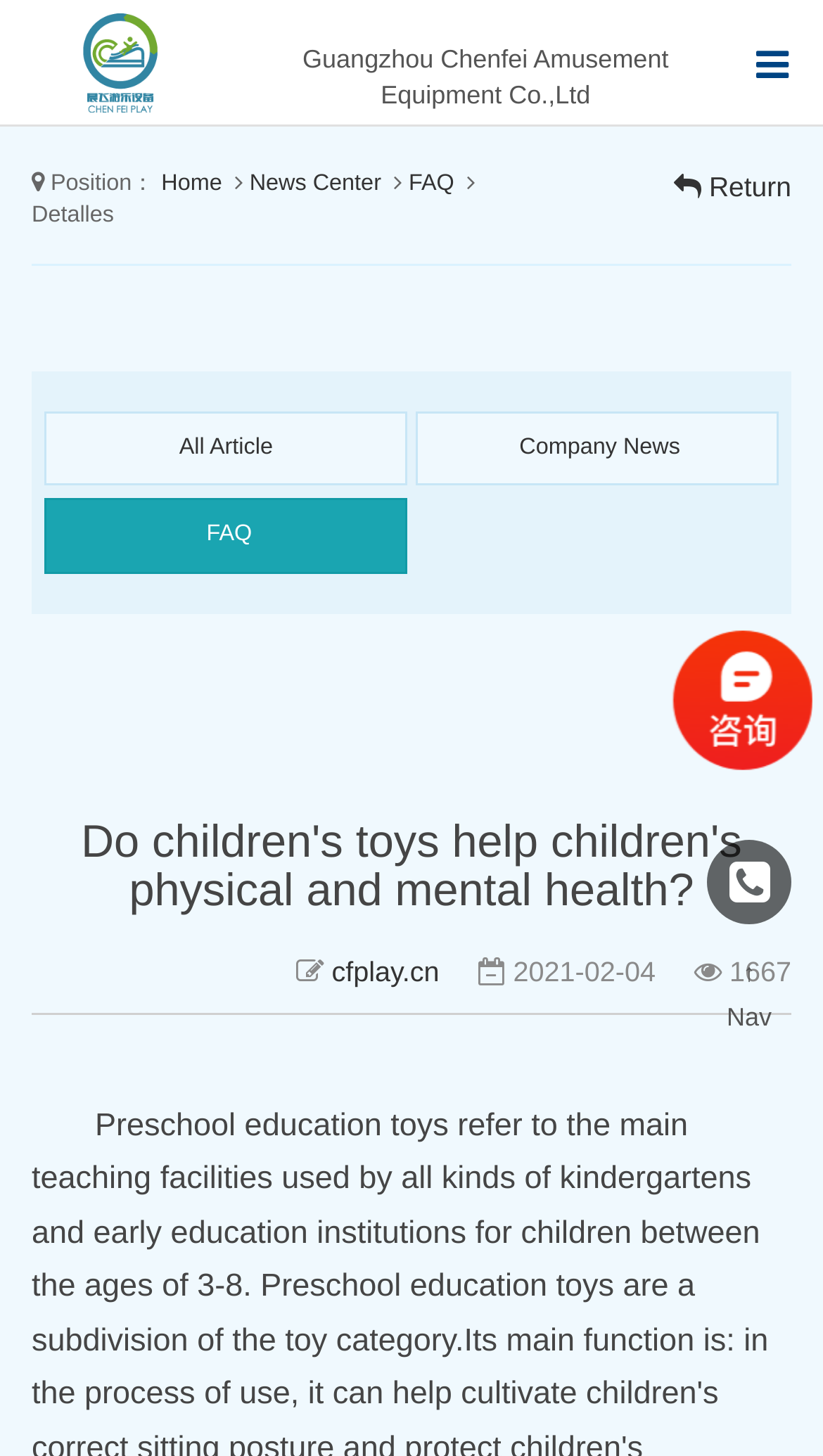Please identify the bounding box coordinates of the clickable area that will allow you to execute the instruction: "Go to Home".

[0.196, 0.117, 0.27, 0.135]